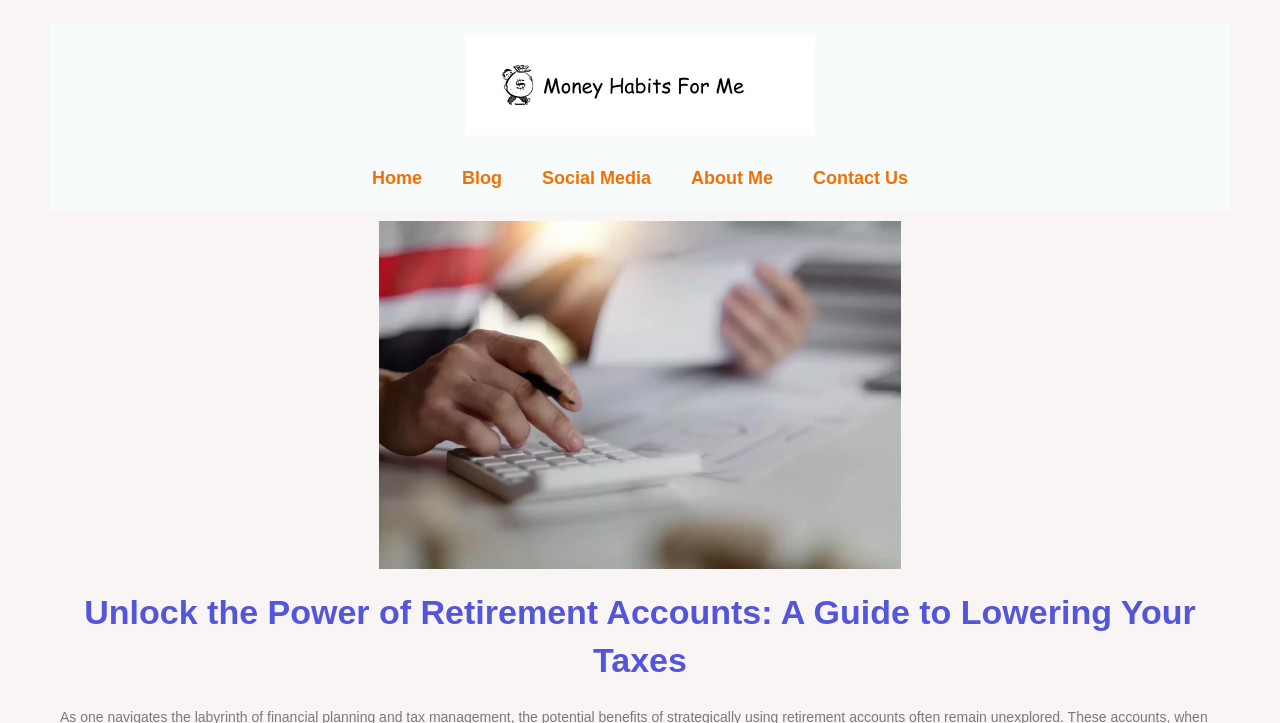Respond with a single word or phrase to the following question: What is the name of the website?

Money Habits For Me